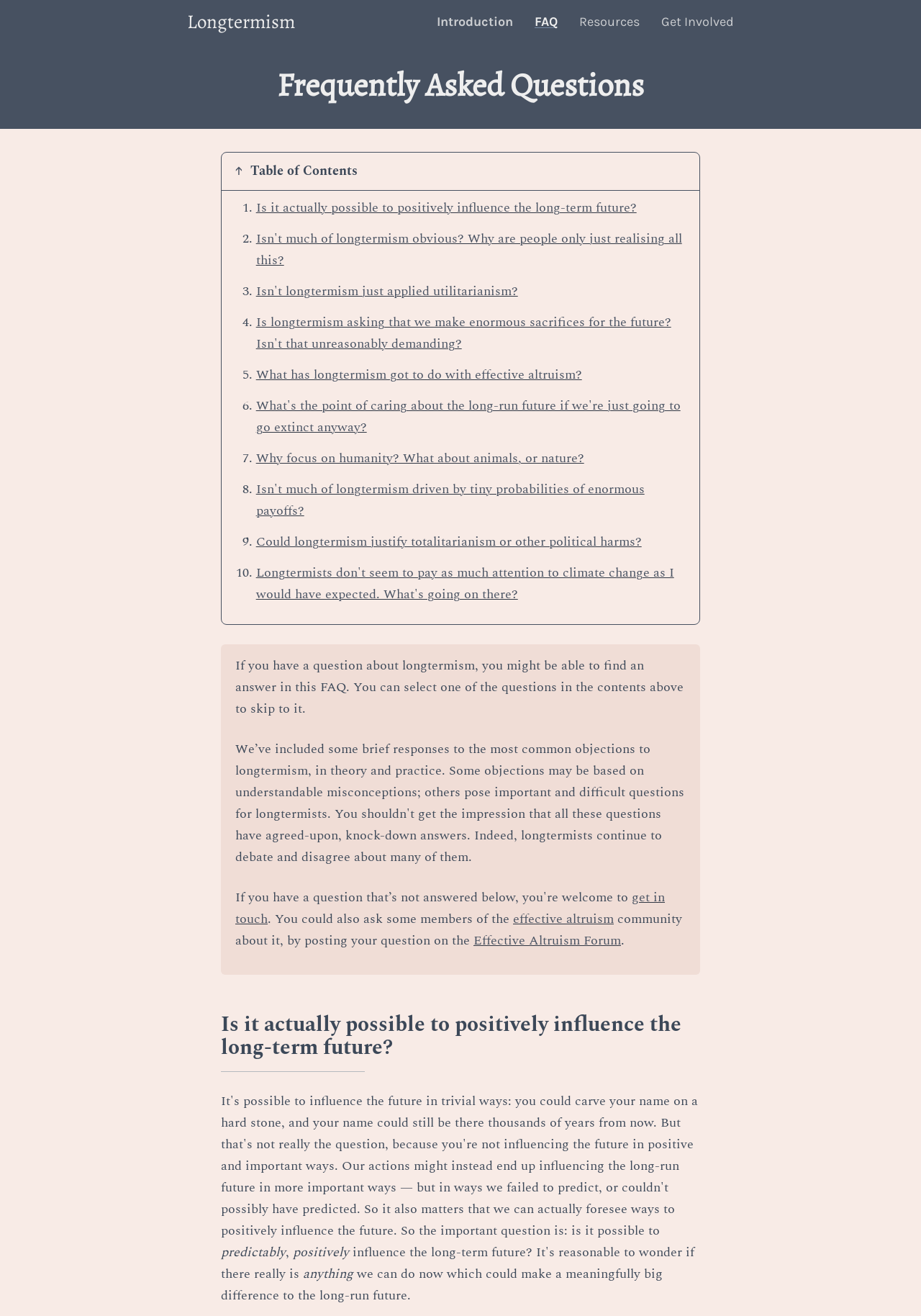Where can users ask additional questions about longtermism?
Look at the webpage screenshot and answer the question with a detailed explanation.

Users can ask additional questions about longtermism on the Effective Altruism Forum, as mentioned in the text 'You could also ask some members of the effective altruism community about it, by posting your question on the Effective Altruism Forum'.